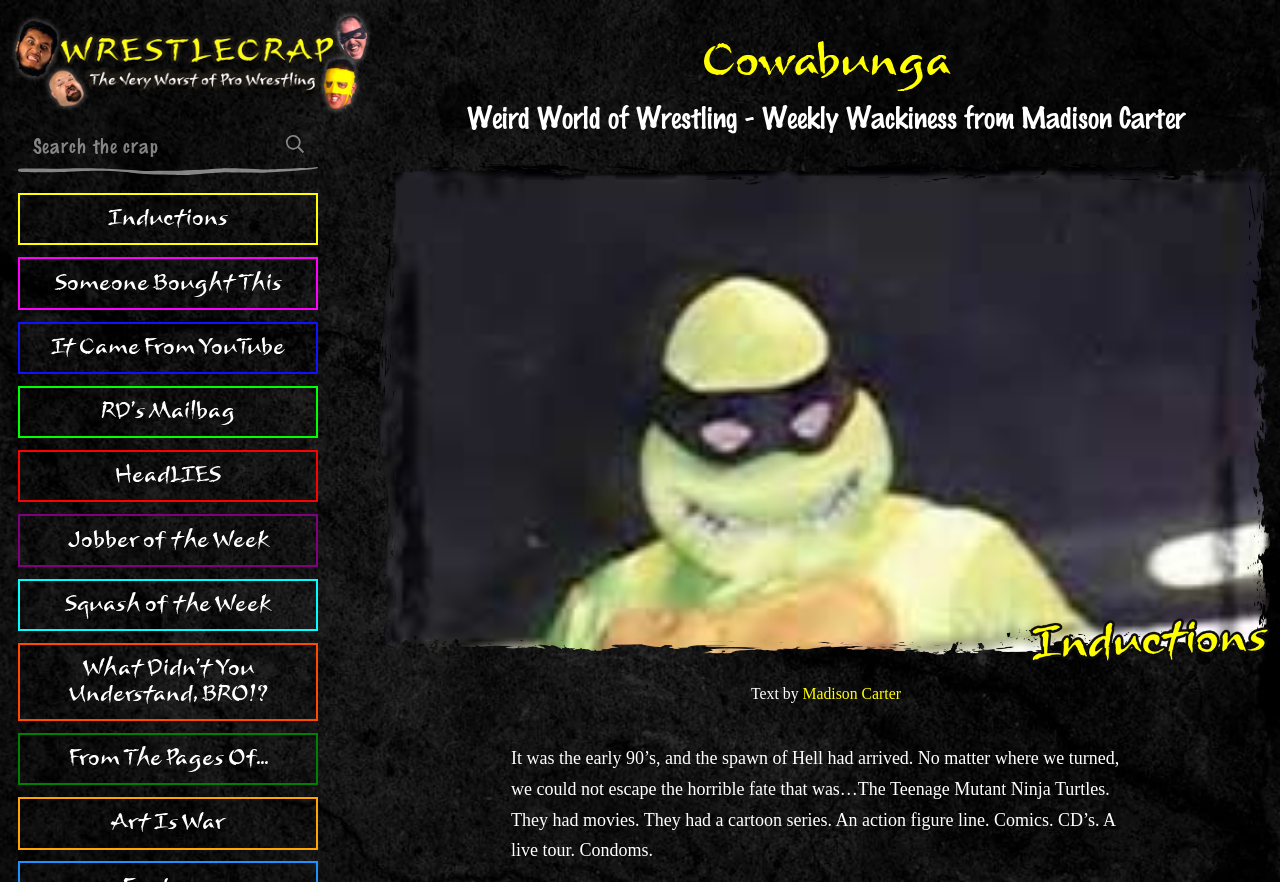Specify the bounding box coordinates of the element's area that should be clicked to execute the given instruction: "Read the article by Madison Carter". The coordinates should be four float numbers between 0 and 1, i.e., [left, top, right, bottom].

[0.627, 0.776, 0.704, 0.796]